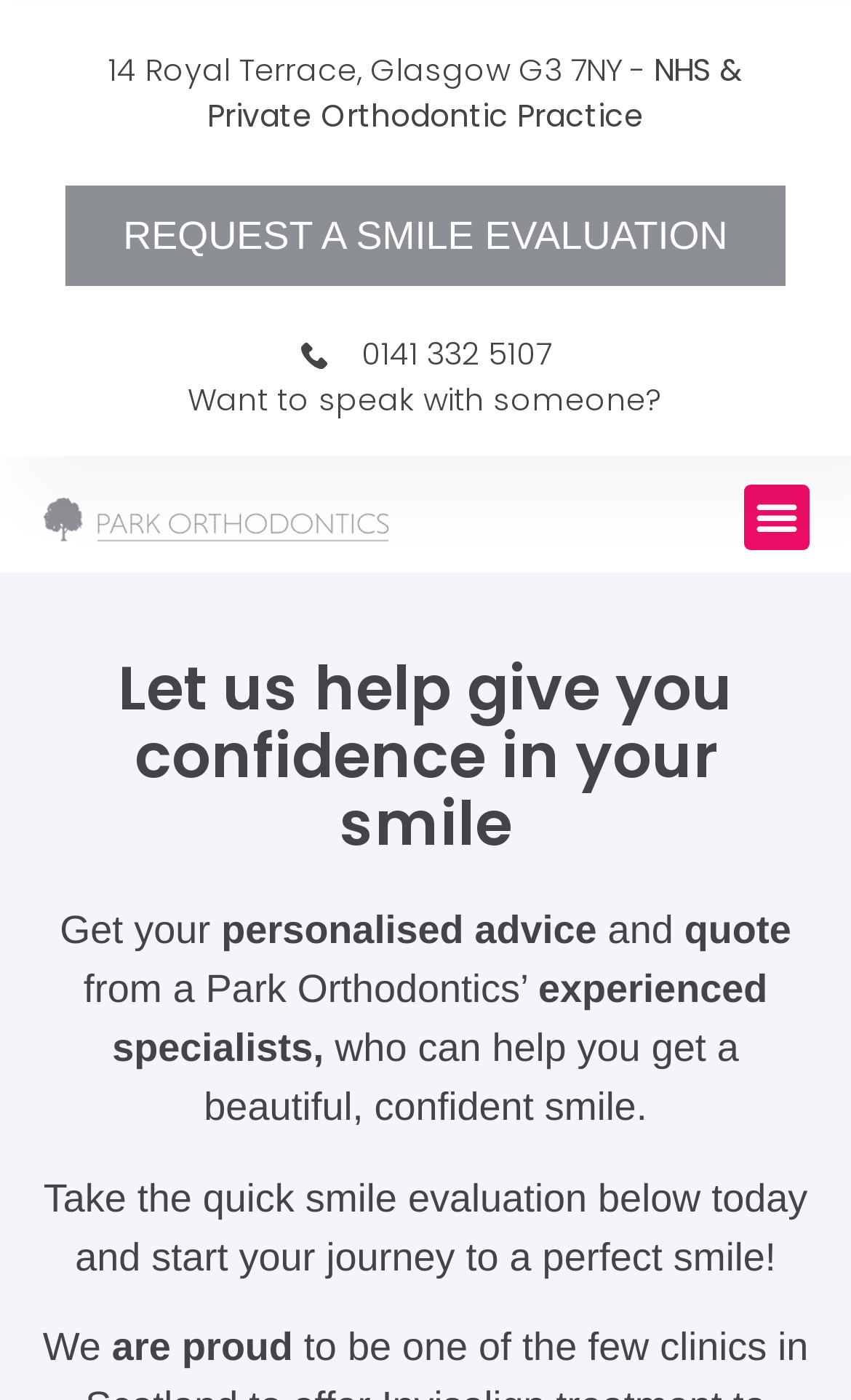Determine the main headline of the webpage and provide its text.

Let us help give you confidence in your smile